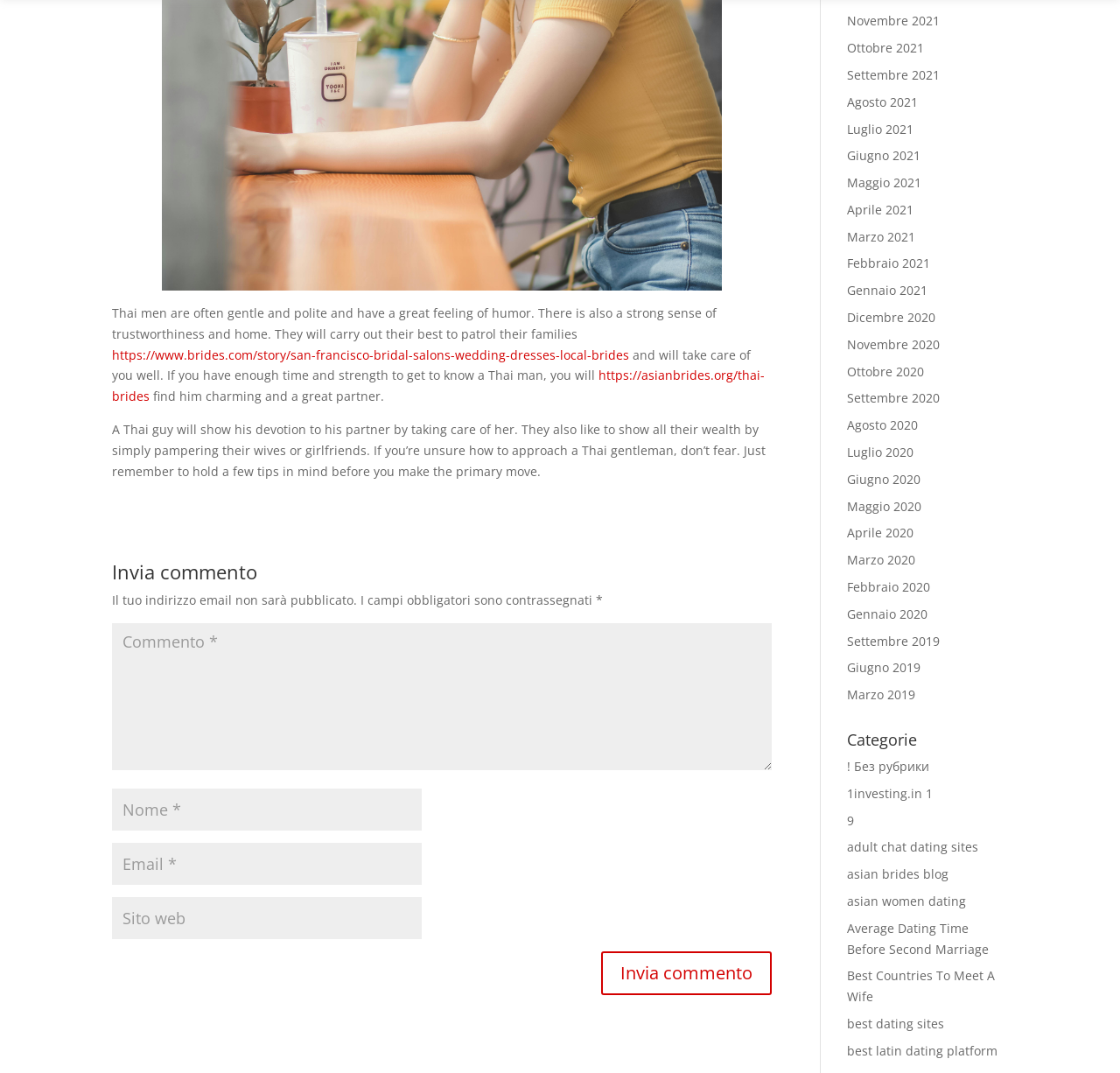Please find the bounding box coordinates of the section that needs to be clicked to achieve this instruction: "Enter your name".

[0.1, 0.735, 0.377, 0.774]